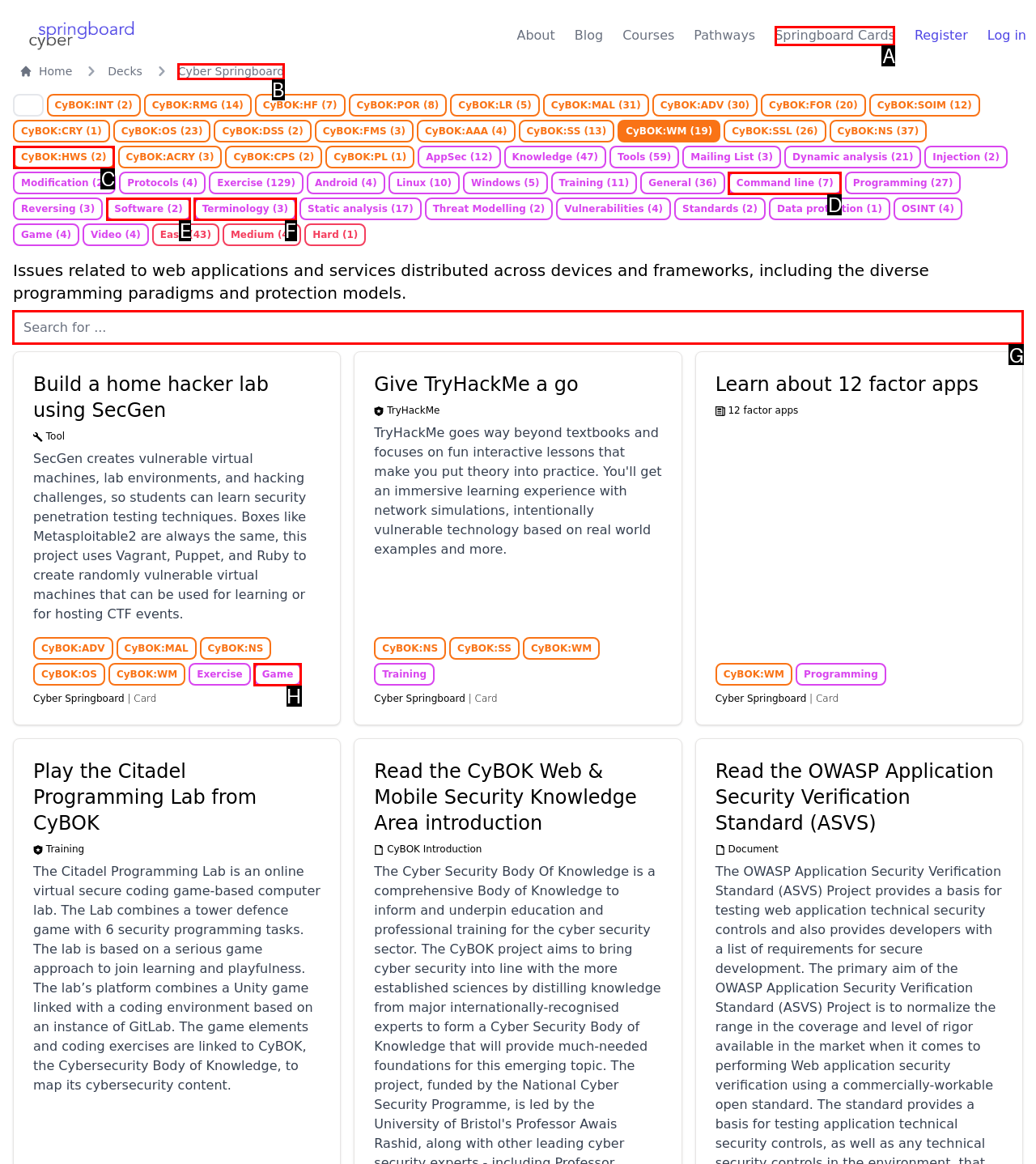Identify the correct letter of the UI element to click for this task: view map of cities
Respond with the letter from the listed options.

None